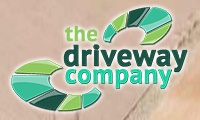Elaborate on the image by describing it in detail.

The image features the logo of "The Driveway Company," showcasing a modern and colorful design. The logo includes stylized green shapes that form a circular pattern, suggesting a sense of movement and connectivity. The text "the driveway company" is prominently displayed, emphasizing the company’s focus on providing services related to driveways. This visual branding is designed to convey professionalism and reliability in the landscaping and paving industry, appealing to potential customers seeking driveway solutions.